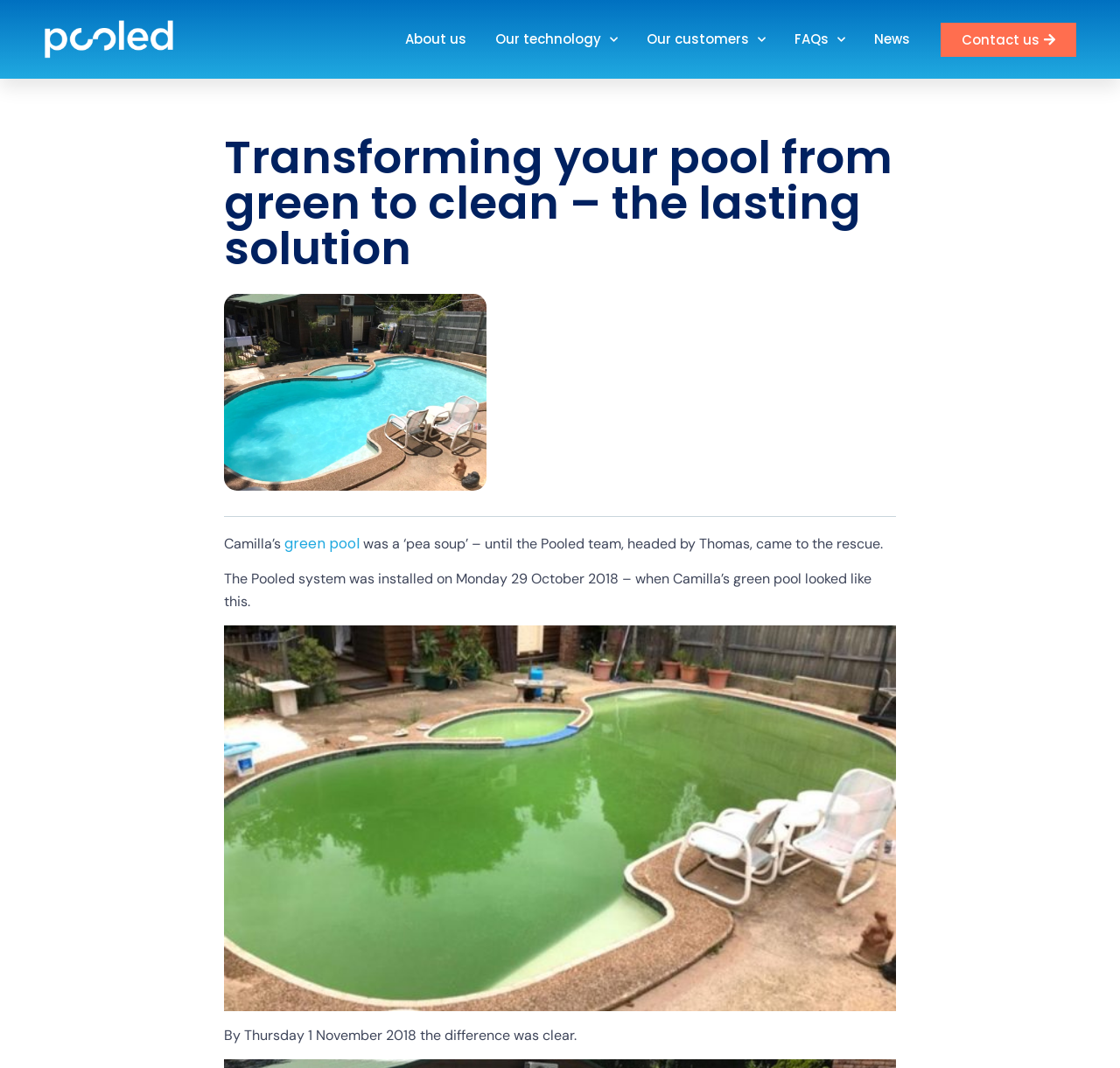Locate the bounding box coordinates of the region to be clicked to comply with the following instruction: "Learn more about the 'Our technology'". The coordinates must be four float numbers between 0 and 1, in the form [left, top, right, bottom].

[0.442, 0.0, 0.552, 0.074]